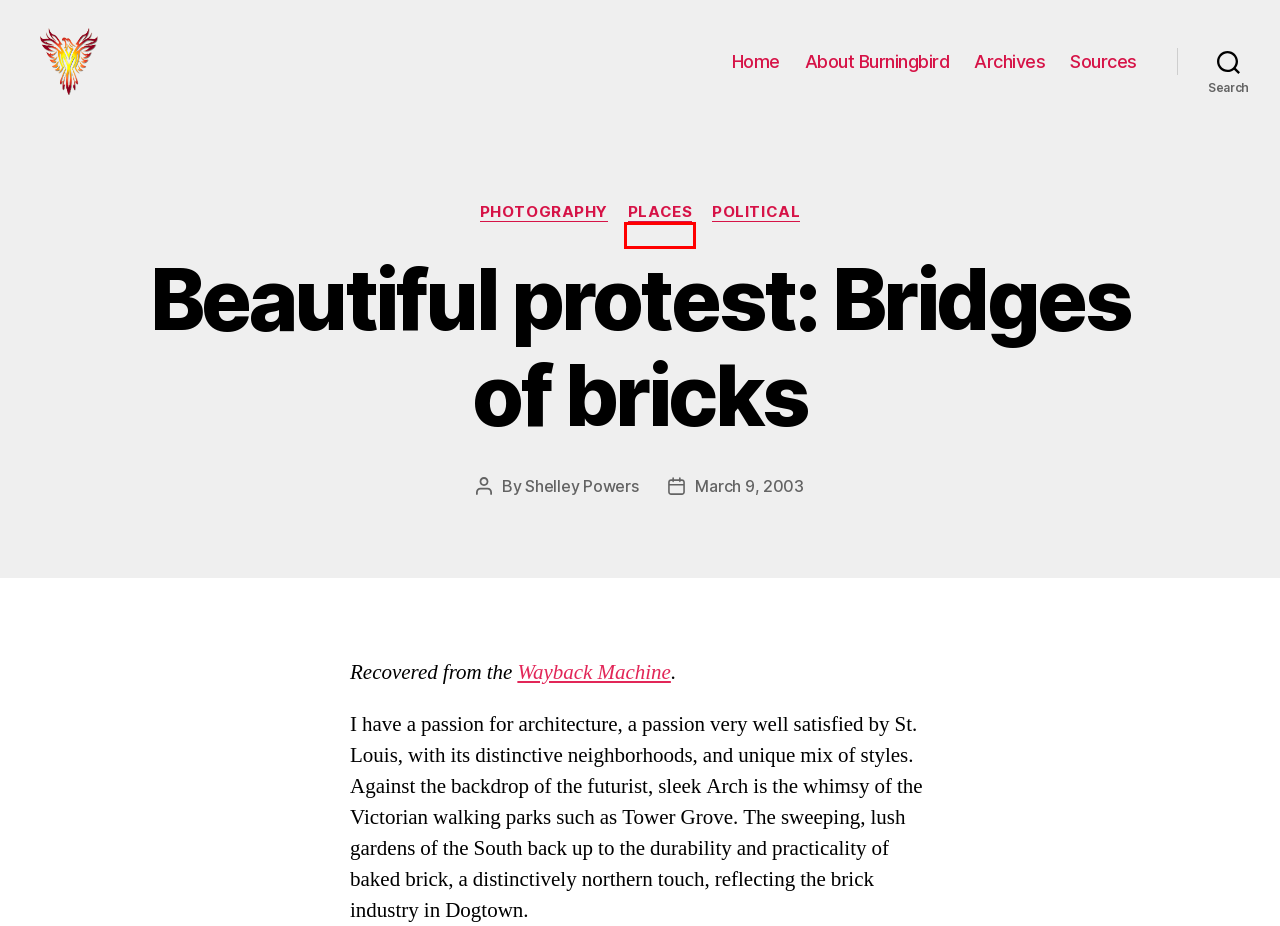Examine the screenshot of a webpage with a red bounding box around a UI element. Your task is to identify the webpage description that best corresponds to the new webpage after clicking the specified element. The given options are:
A. Political – Burningbird
B. Burningbird
C. Uncompromising Individualism – Burningbird
D. Places – Burningbird
E. About Burningbird – Burningbird
F. Blog Tool, Publishing Platform, and CMS – WordPress.org
G. Photography – Burningbird
H. Shelley Powers – Burningbird

D